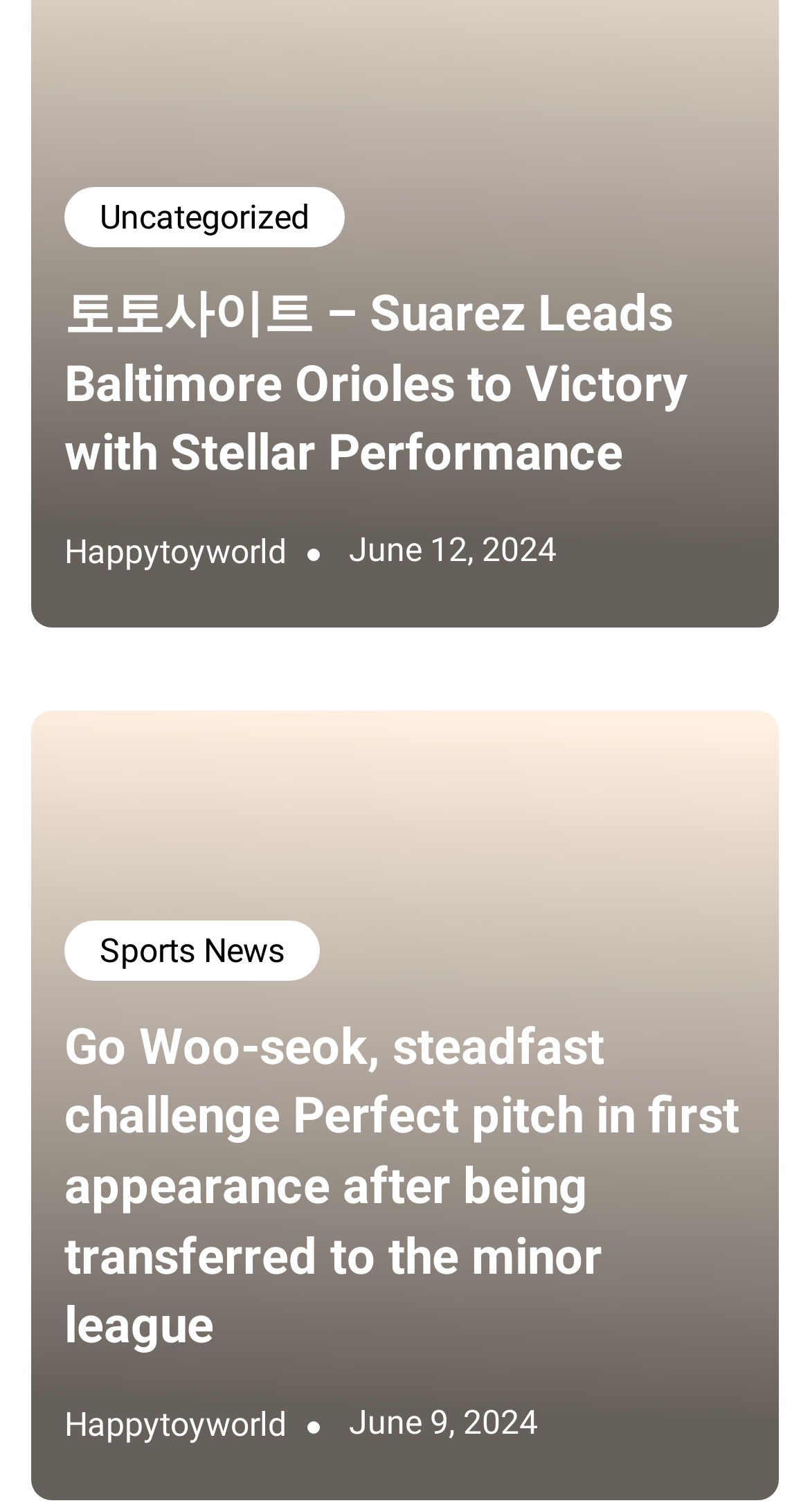Please identify the coordinates of the bounding box that should be clicked to fulfill this instruction: "Read the article '토토사이트 – Suarez Leads Baltimore Orioles to Victory with Stellar Performance'".

[0.079, 0.188, 0.849, 0.327]